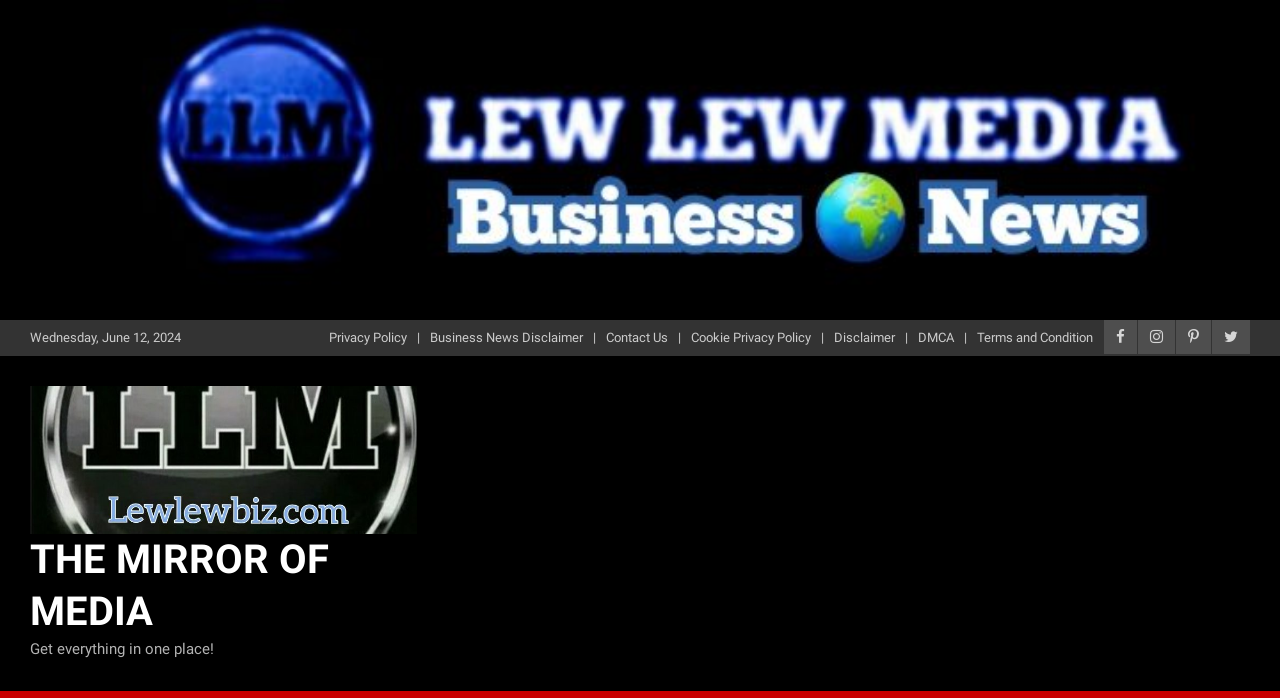Can you give a detailed response to the following question using the information from the image? How many social media links are present?

I counted the number of link elements with icons (uf09a, uf16d, uf231, uf099) at coordinates [0.863, 0.458, 0.888, 0.507], [0.889, 0.458, 0.918, 0.507], [0.919, 0.458, 0.946, 0.507], and [0.947, 0.458, 0.977, 0.507].